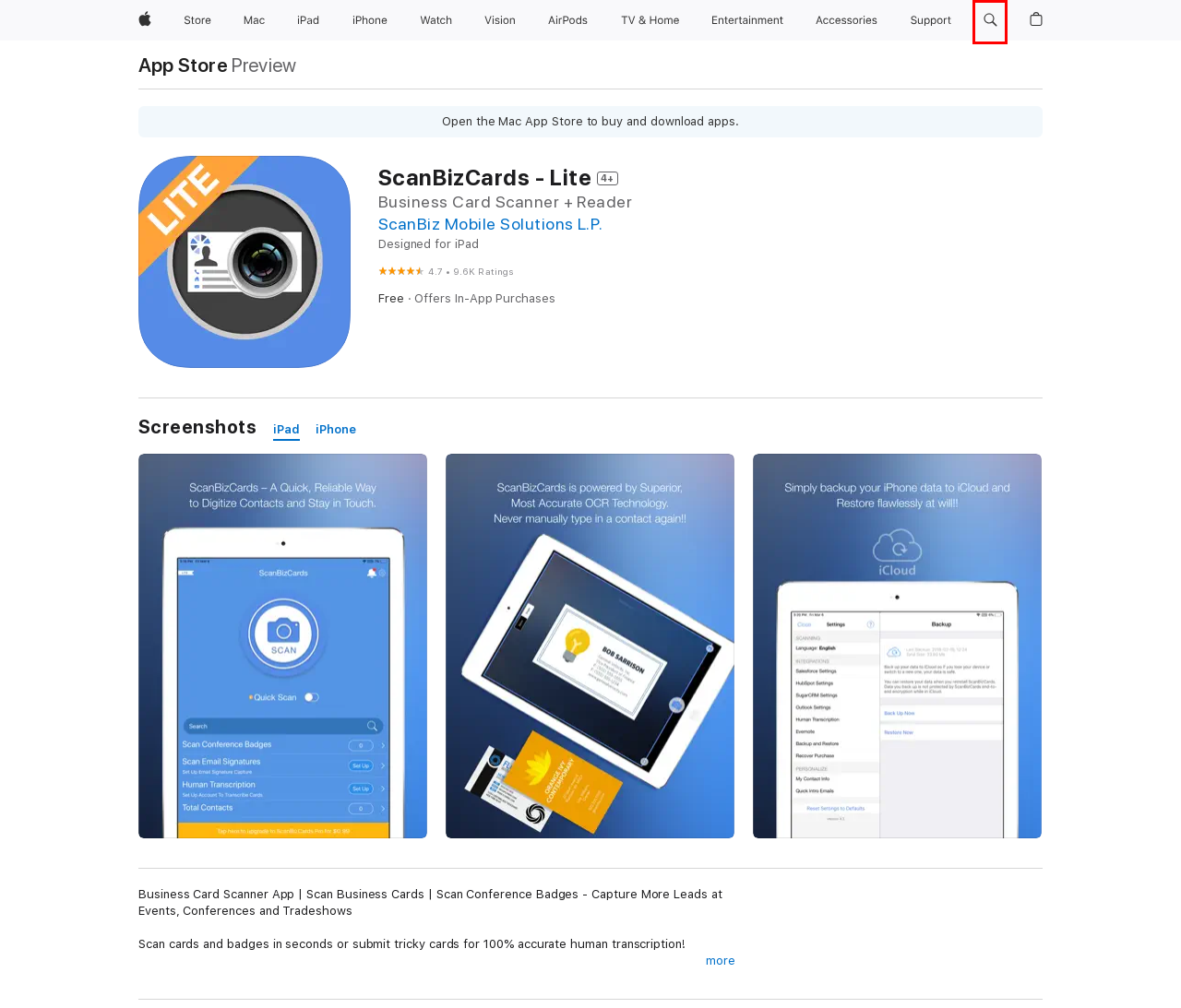Review the screenshot of a webpage that includes a red bounding box. Choose the webpage description that best matches the new webpage displayed after clicking the element within the bounding box. Here are the candidates:
A. ‎ScanBiz Mobile Solutions L.P. Apps on the App Store
B. Apple Accessories for Apple Watch, iPhone, iPad, Mac and Vision Pro - Apple
C. Apple Store Search Results - Apple
D. TV & Home - Apple
E. iPhone - Apple
F. Official Apple Support
G. iPad - Apple
H. Apple Vision Pro - Apple

C